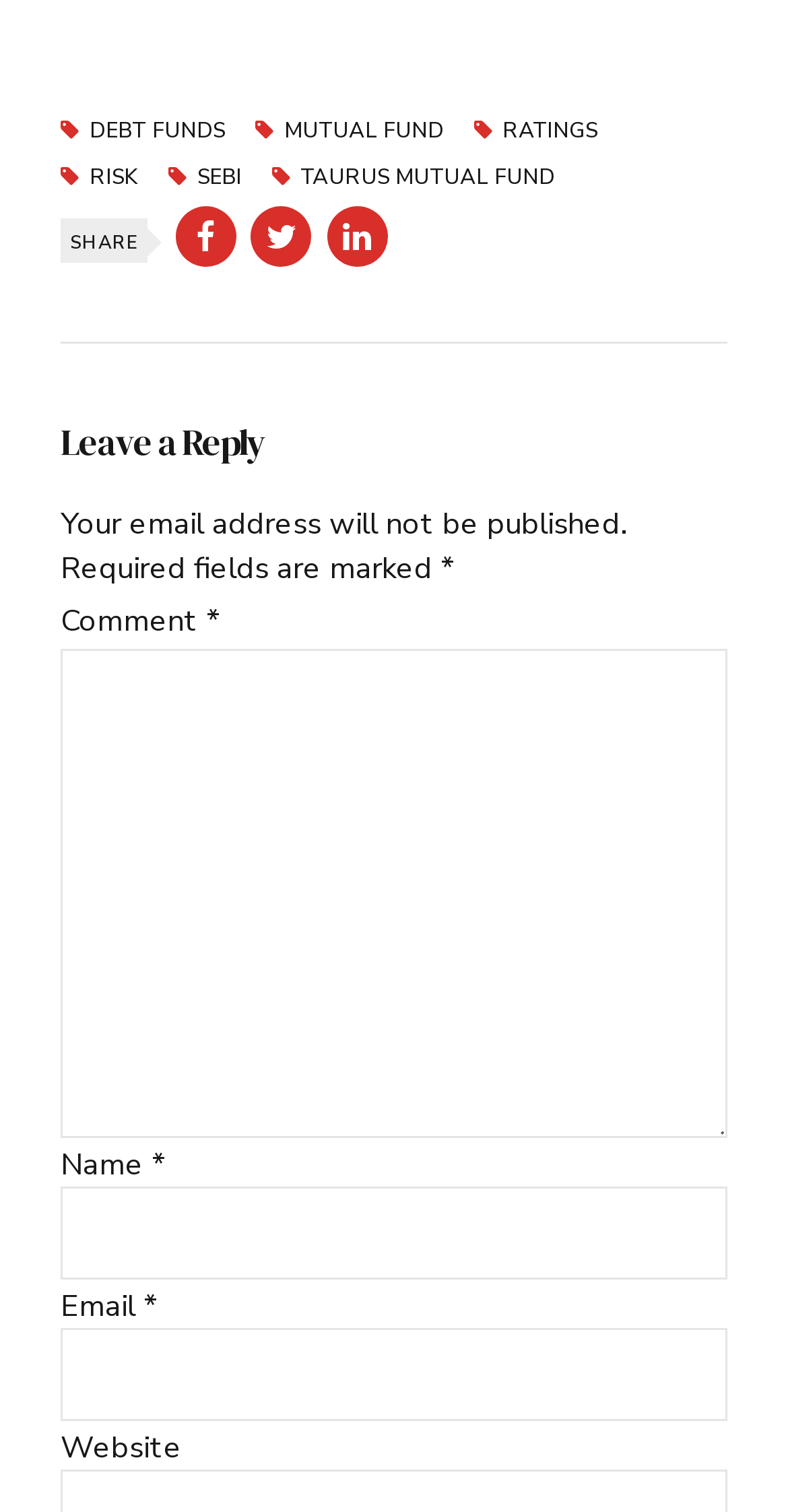What are the types of funds mentioned?
Based on the image, answer the question with as much detail as possible.

The webpage has links to different types of funds, including 'DEBT FUNDS' and 'MUTUAL FUND', which suggests that these are the types of funds mentioned.